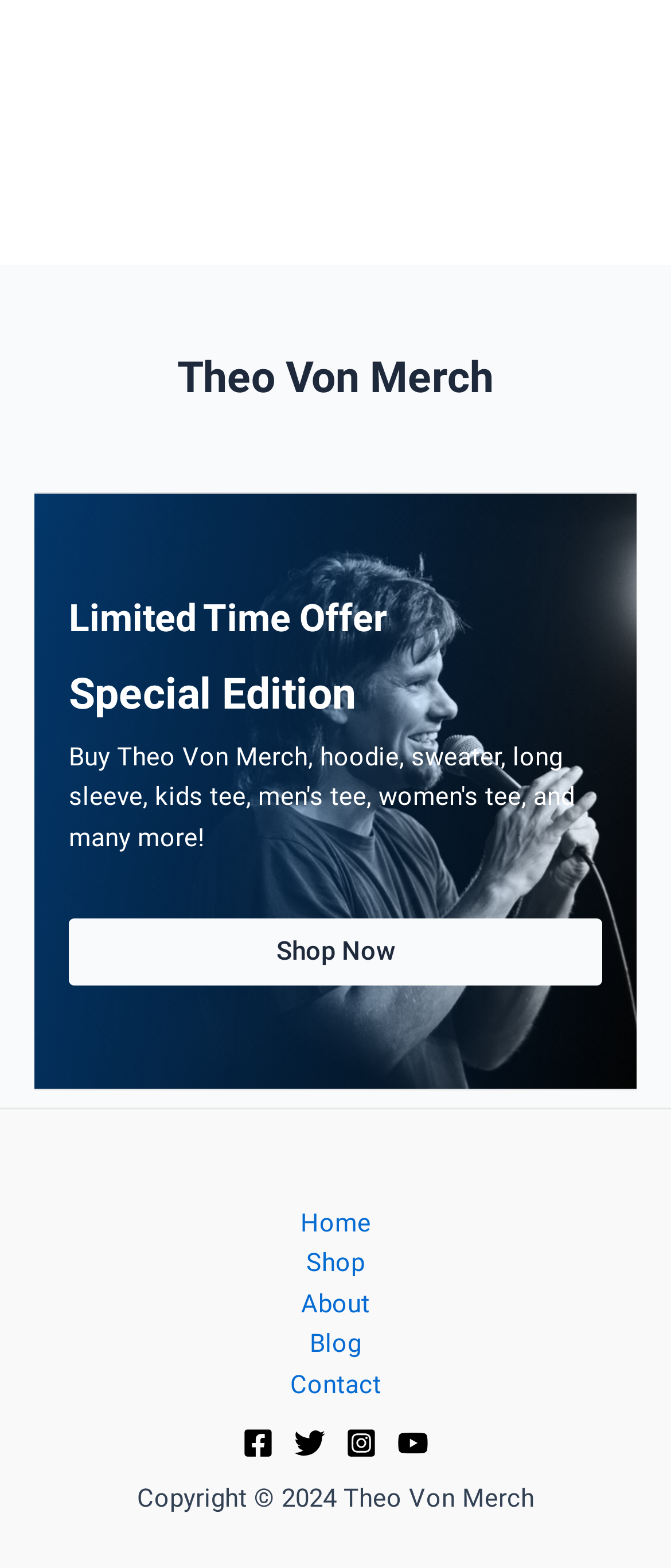Give a succinct answer to this question in a single word or phrase: 
How many social media links are at the bottom of the page?

4